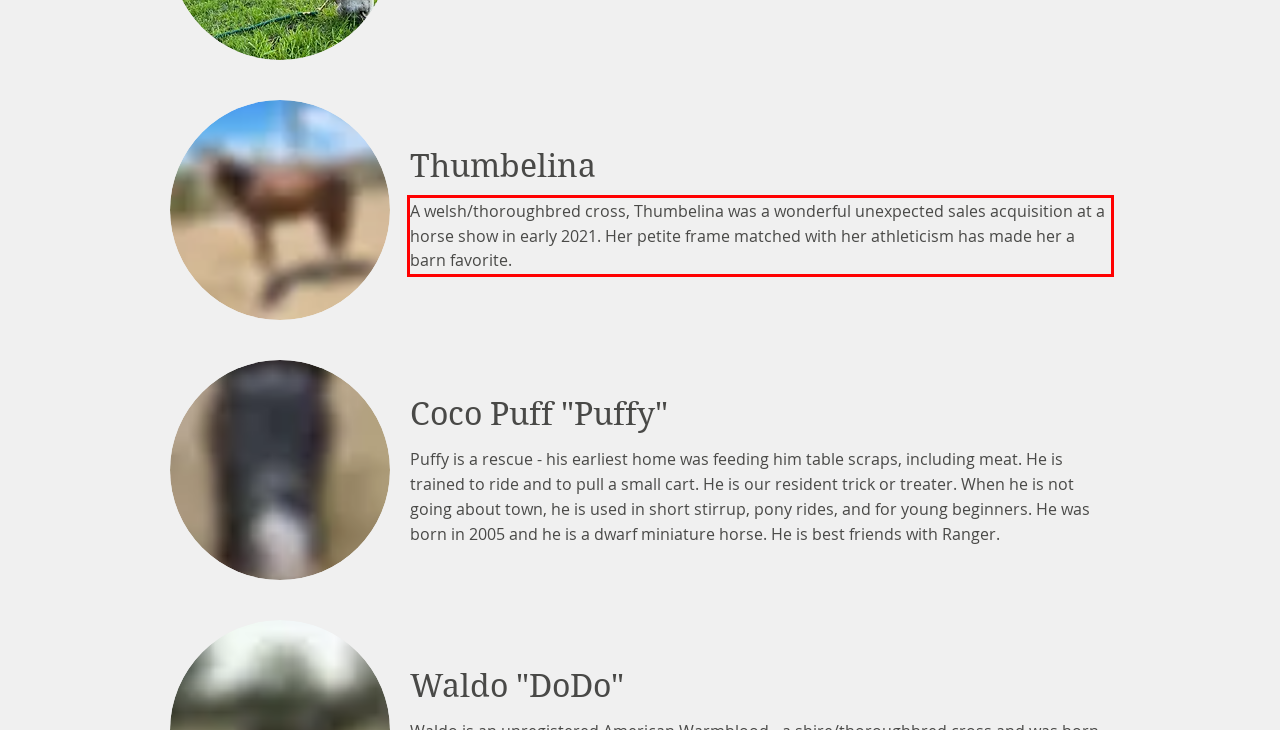Inspect the webpage screenshot that has a red bounding box and use OCR technology to read and display the text inside the red bounding box.

A welsh/thoroughbred cross, Thumbelina was a wonderful unexpected sales acquisition at a horse show in early 2021. Her petite frame matched with her athleticism has made her a barn favorite.